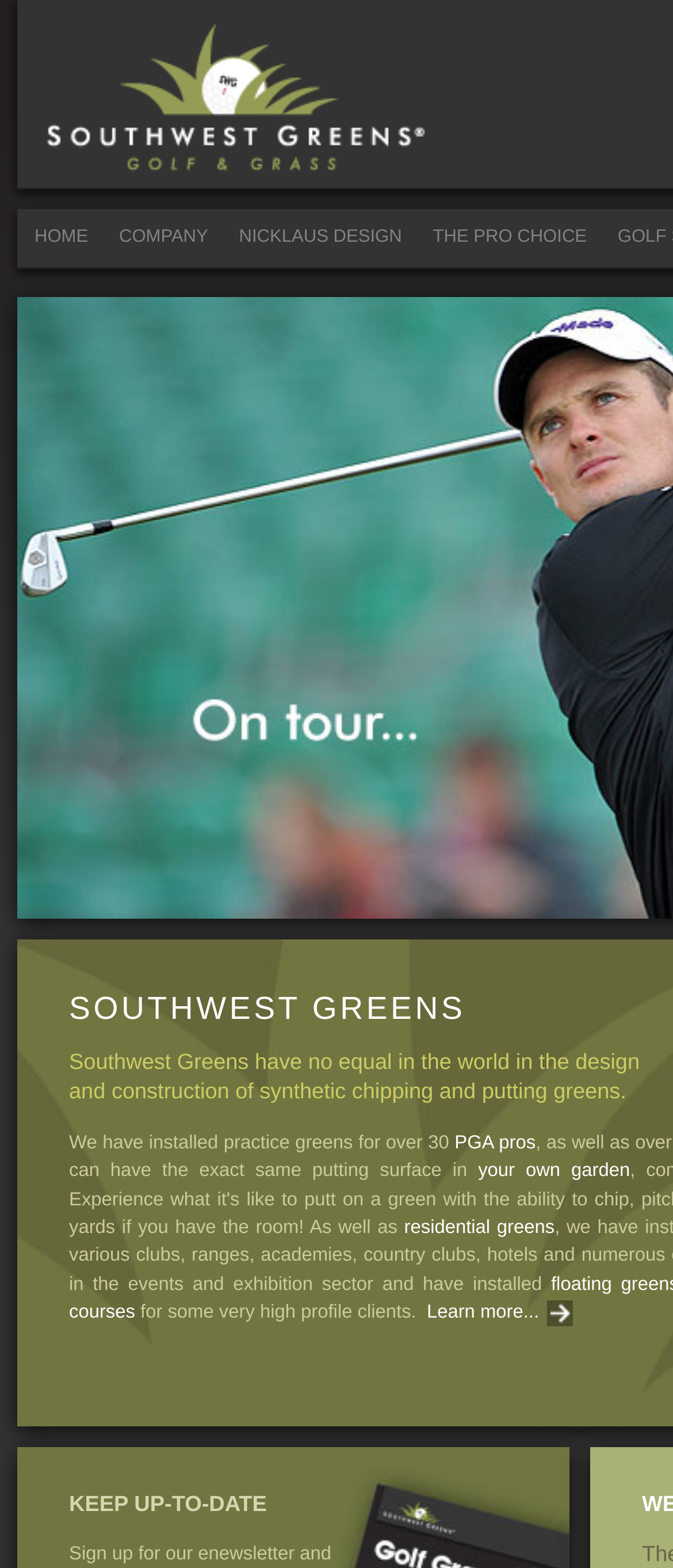Who has Southwest Greens installed practice greens for?
Answer the question with a single word or phrase by looking at the picture.

PGA pros